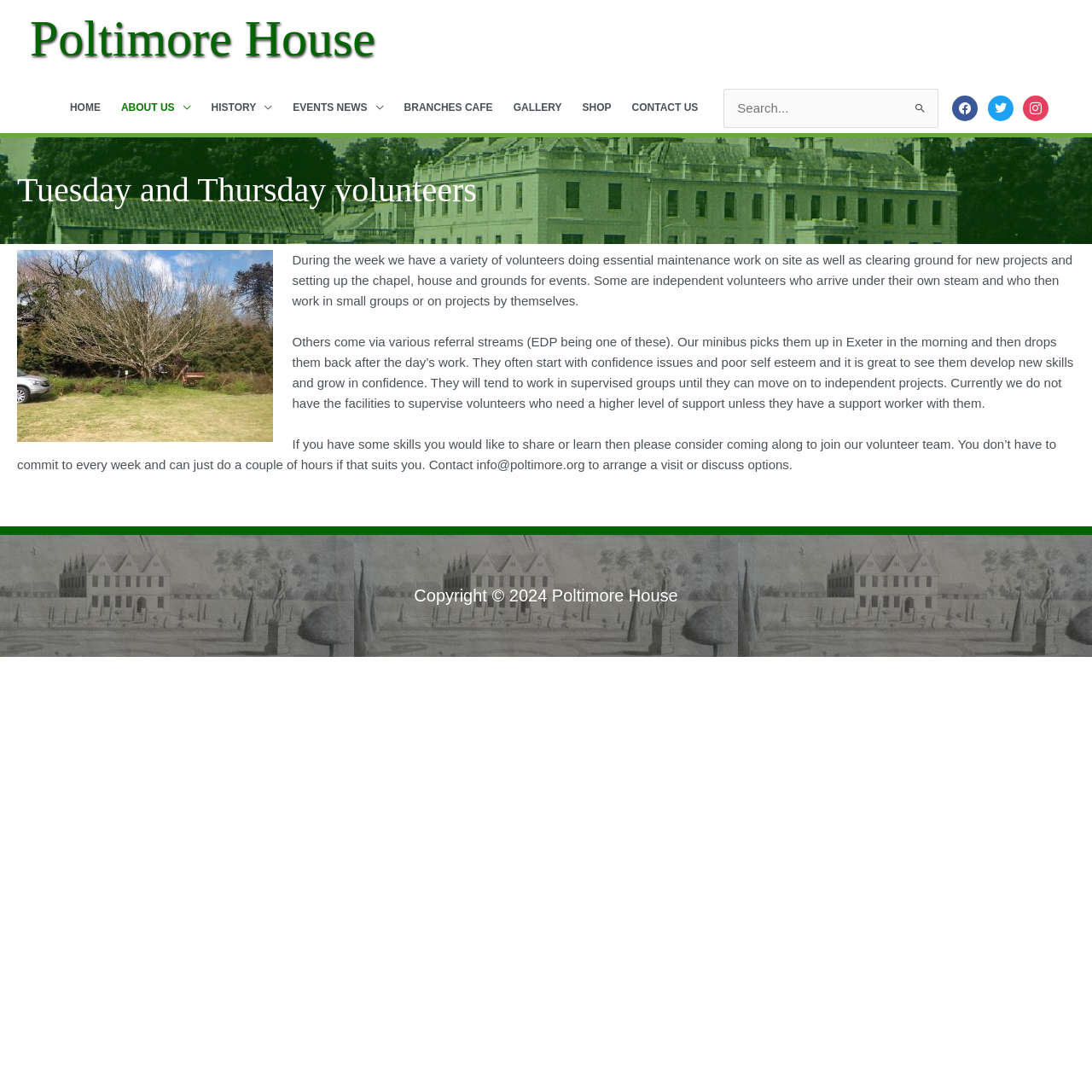Generate the text content of the main heading of the webpage.

Tuesday and Thursday volunteers